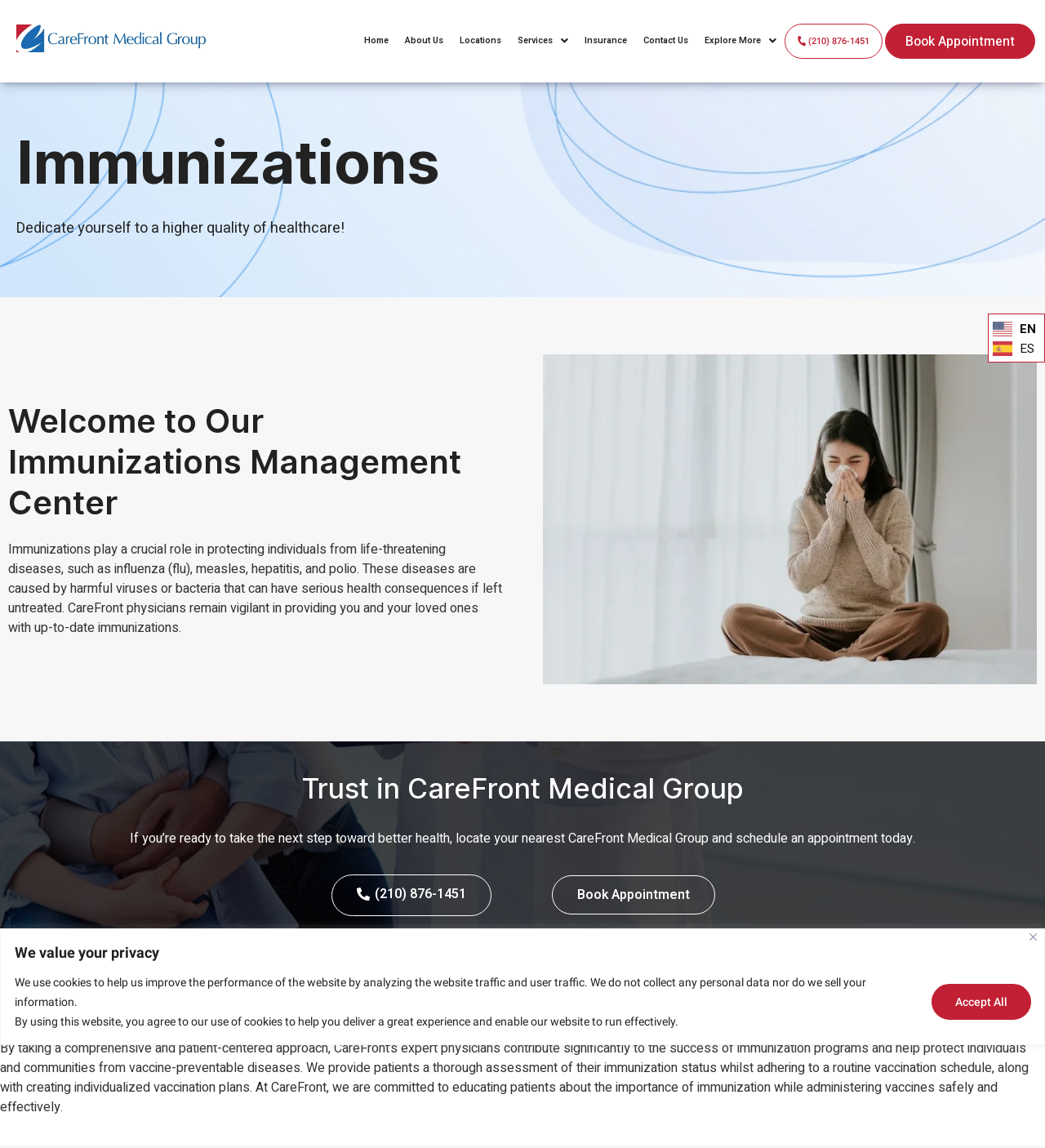How can patients schedule an appointment?
Using the image, provide a concise answer in one word or a short phrase.

By locating nearest CareFront Medical Group and scheduling an appointment